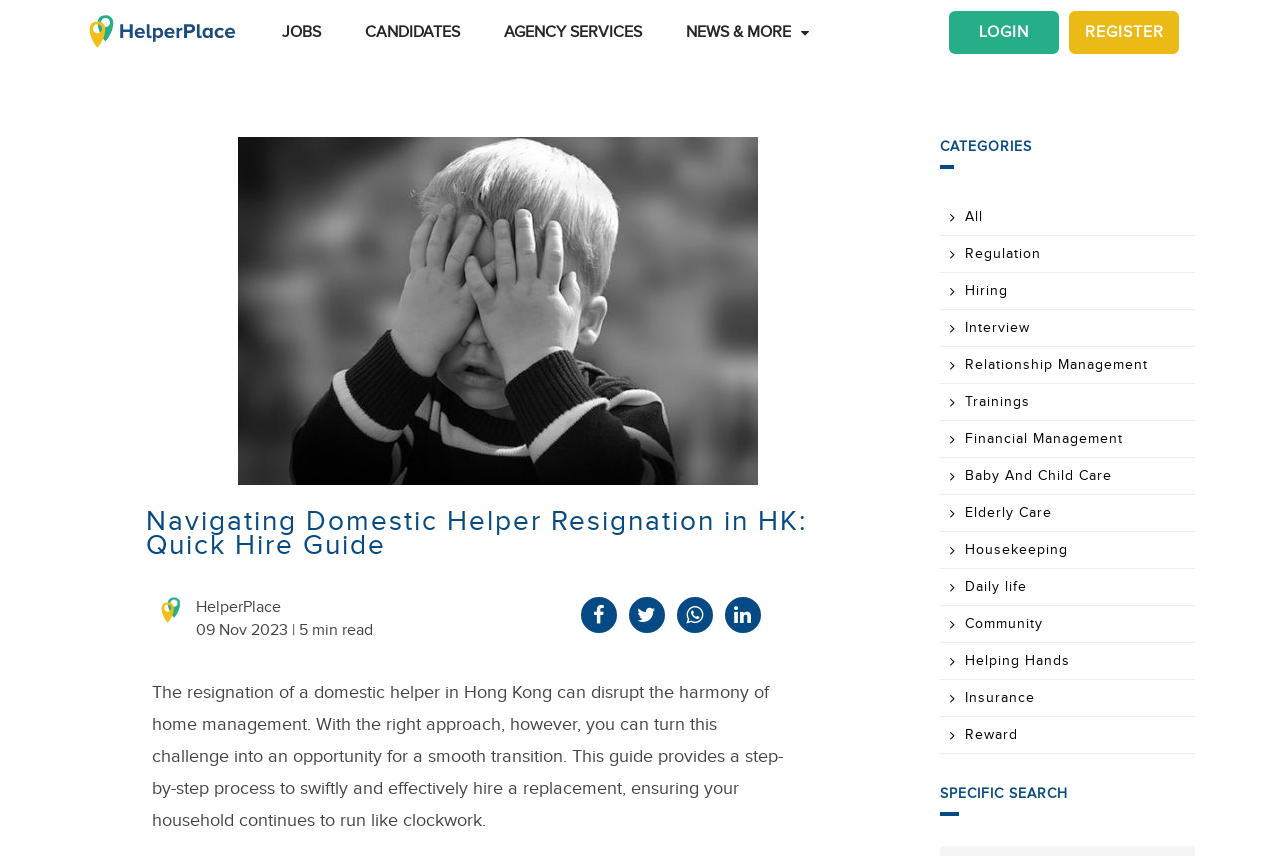Show me the bounding box coordinates of the clickable region to achieve the task as per the instruction: "Click the 'AGENCY SERVICES' link".

[0.373, 0.009, 0.516, 0.067]